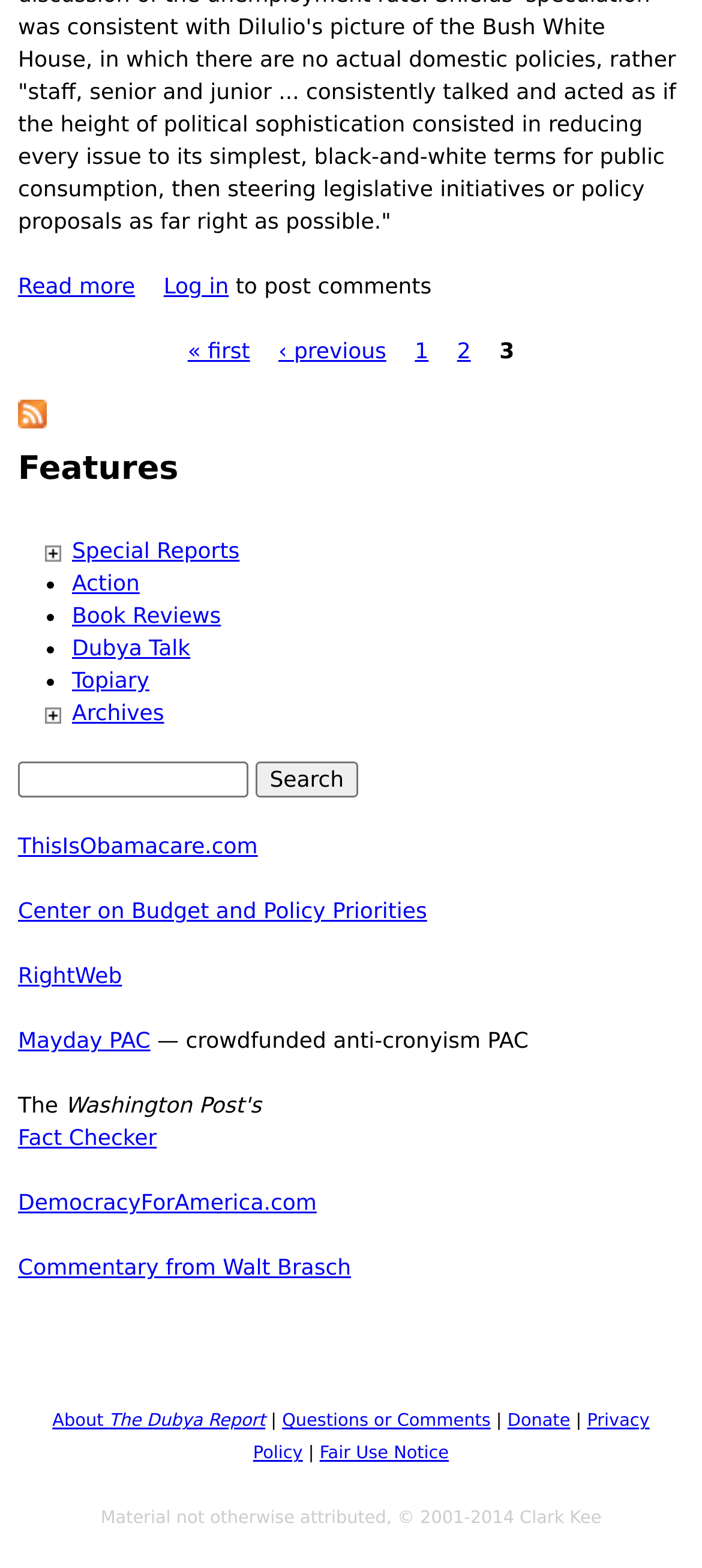Identify the bounding box coordinates of the region that should be clicked to execute the following instruction: "Search".

[0.364, 0.486, 0.51, 0.509]